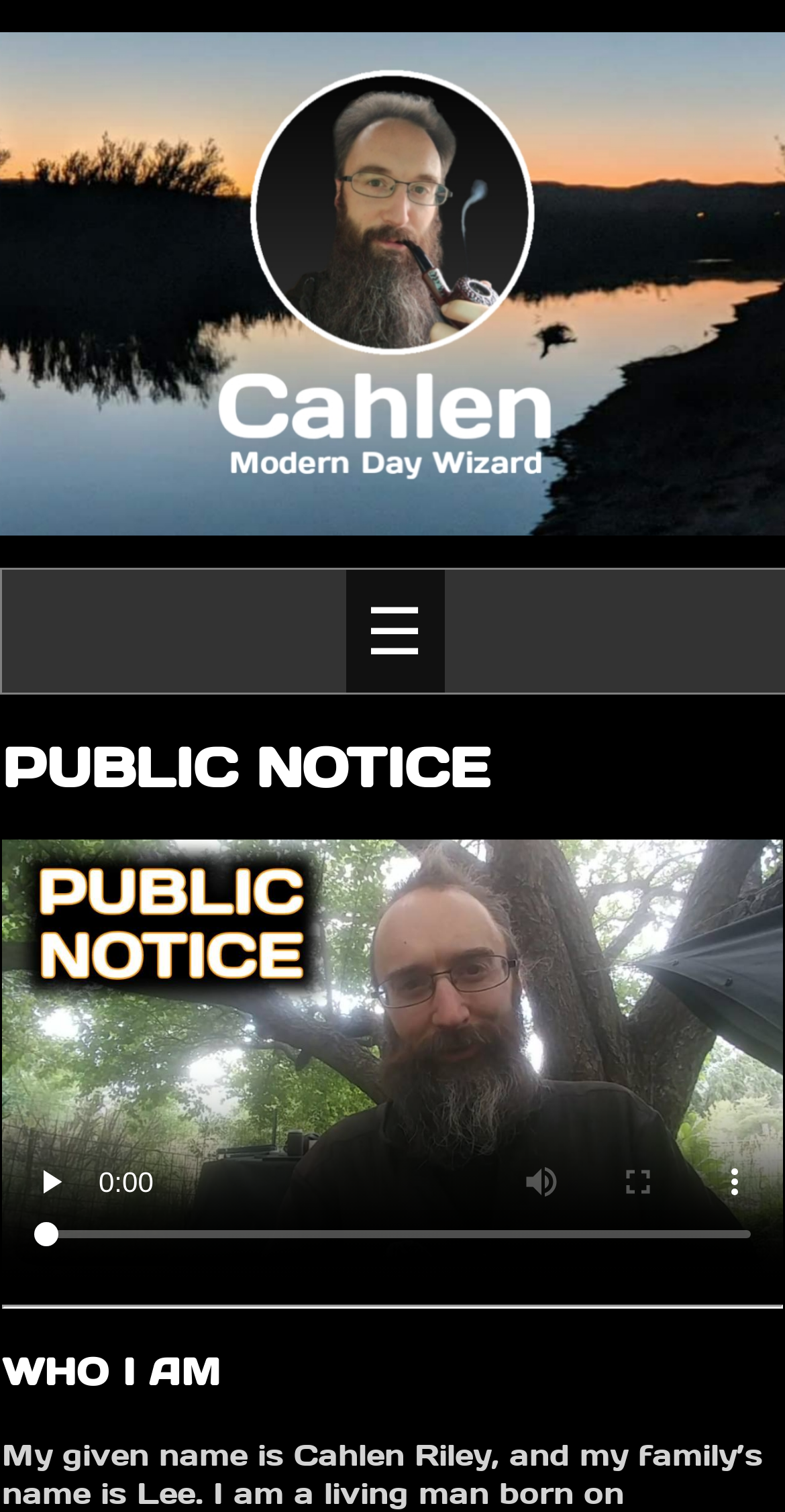Respond concisely with one word or phrase to the following query:
What is the orientation of the separator?

Horizontal